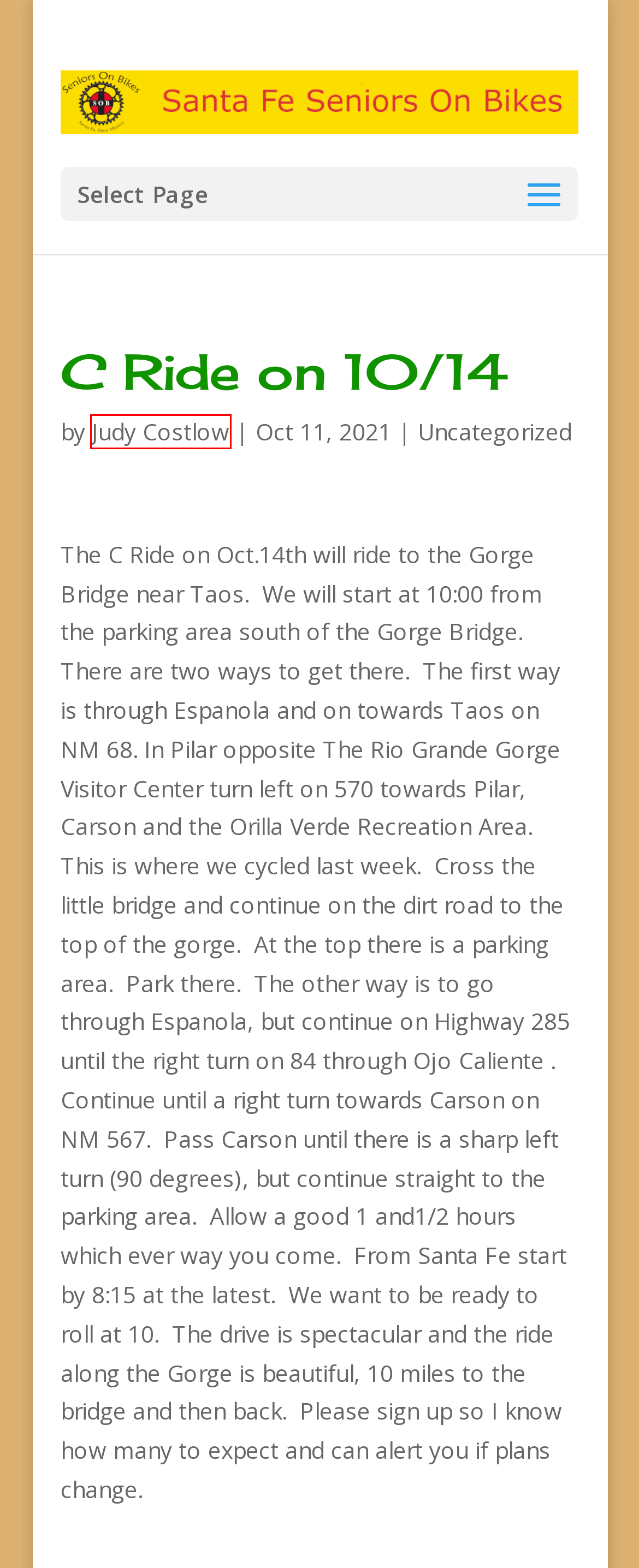Consider the screenshot of a webpage with a red bounding box and select the webpage description that best describes the new page that appears after clicking the element inside the red box. Here are the candidates:
A. Modified “B” Ride Today | Santa Fe Seniors on Bikes
B. Thursday Ride Signups | Santa Fe Seniors on Bikes
C. ad hoc start times rest of June | Santa Fe Seniors on Bikes
D. Start Times for June – Relaxed Group | Santa Fe Seniors on Bikes
E. Santa Fe Seniors on Bikes | We Ride The Mountain Roads
F. Uncategorized | Santa Fe Seniors on Bikes
G. Gravel Rides | Santa Fe Seniors on Bikes
H. Judy Costlow | Santa Fe Seniors on Bikes

H